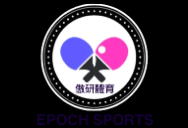Provide a comprehensive description of the image.

This image features the logo of "Epoch Sports," prominently displaying a circular design that incorporates purple and pink table tennis paddles crossed in the center. The background of the logo is white, creating a vibrant contrast with the paddles and the black border that encircles the design. Beneath the graphic, the name "EPOCH SPORTS" is rendered in bold, dark text, enhancing visibility and brand recognition. This logo reflects the organization’s focus on sports training, particularly in table tennis, showcasing a modern and engaging aesthetic.